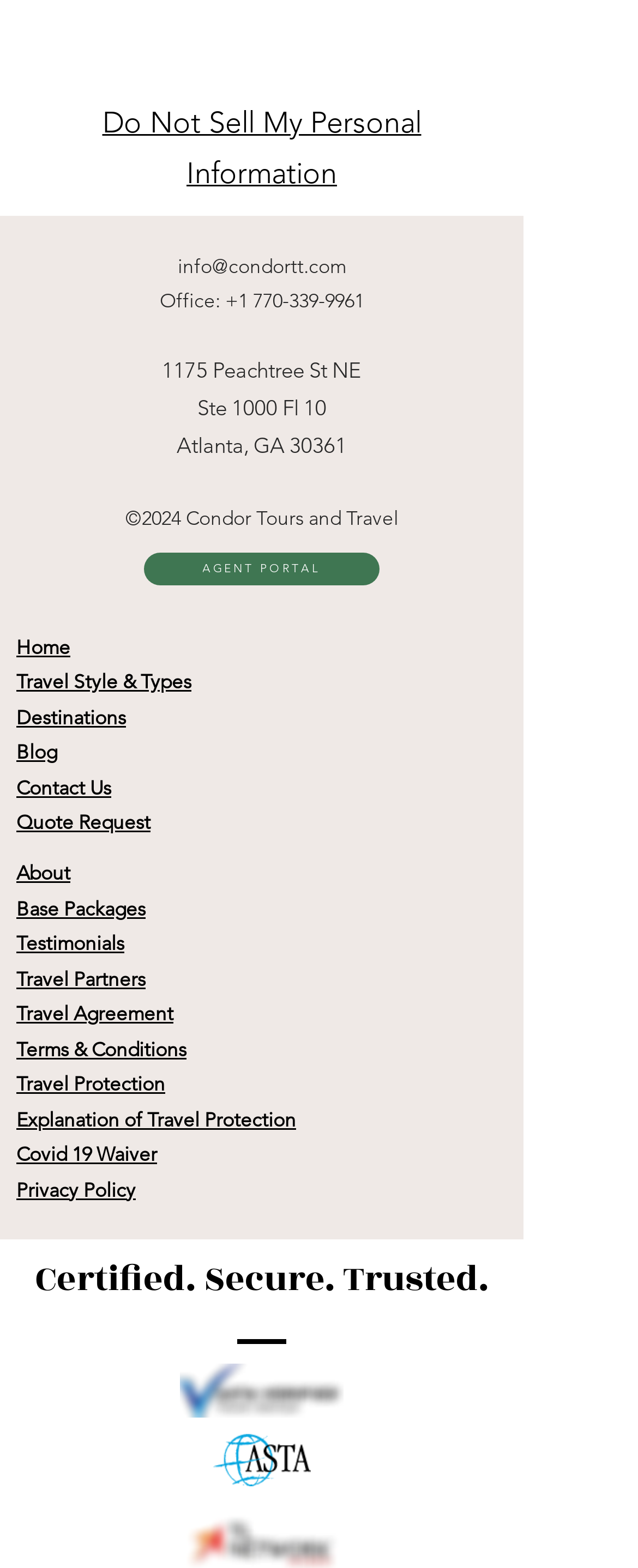Determine the bounding box for the HTML element described here: "Covid 19 Waiver". The coordinates should be given as [left, top, right, bottom] with each number being a float between 0 and 1.

[0.026, 0.728, 0.246, 0.744]